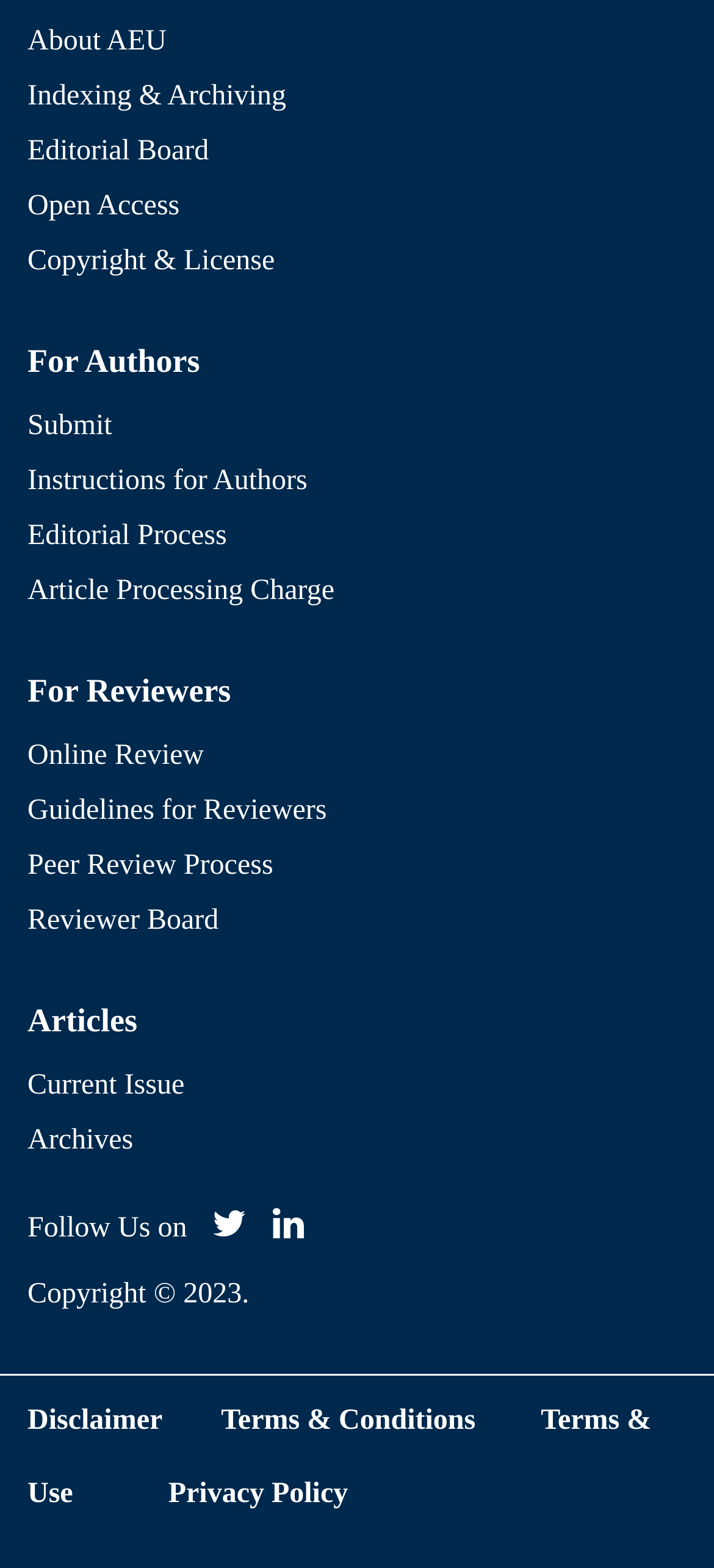Using the information in the image, could you please answer the following question in detail:
What is the copyright year of the webpage?

The copyright information is located at the bottom left corner of the webpage with a bounding box coordinate of [0.038, 0.815, 0.349, 0.835]. The text 'Copyright © 2023.' indicates that the copyright year is 2023.